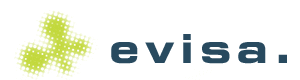Offer a detailed explanation of the image and its components.

The image features the logo of EVISA, characterized by a modern design. It consists of a greenish pattern that resembles a plus sign or cross, suggesting a focus on collaboration and positive impact, paired with the text "evisa." The font is contemporary and bold, using dark blue letters that contrast sharply with the light background. This visual identity reflects EVISA's commitment to innovation and expertise in fields such as analytical services, consultancy, and research, emphasizing their role in providing valuable information and connections within their sector. Overall, the logo conveys a sense of professionalism and reliability.